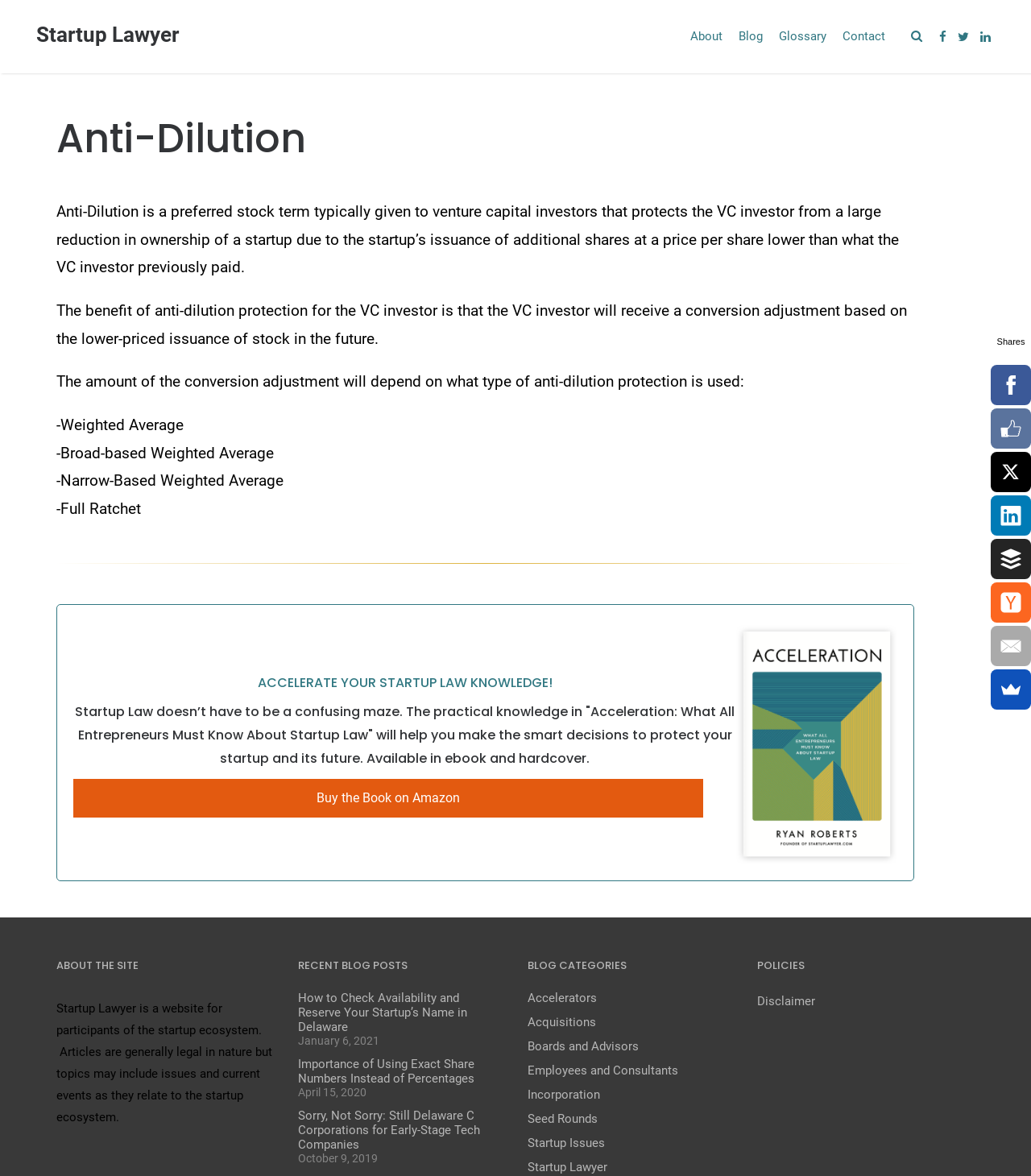What is the position of the 'About' link on the webpage?
Look at the image and respond with a one-word or short phrase answer.

Top right